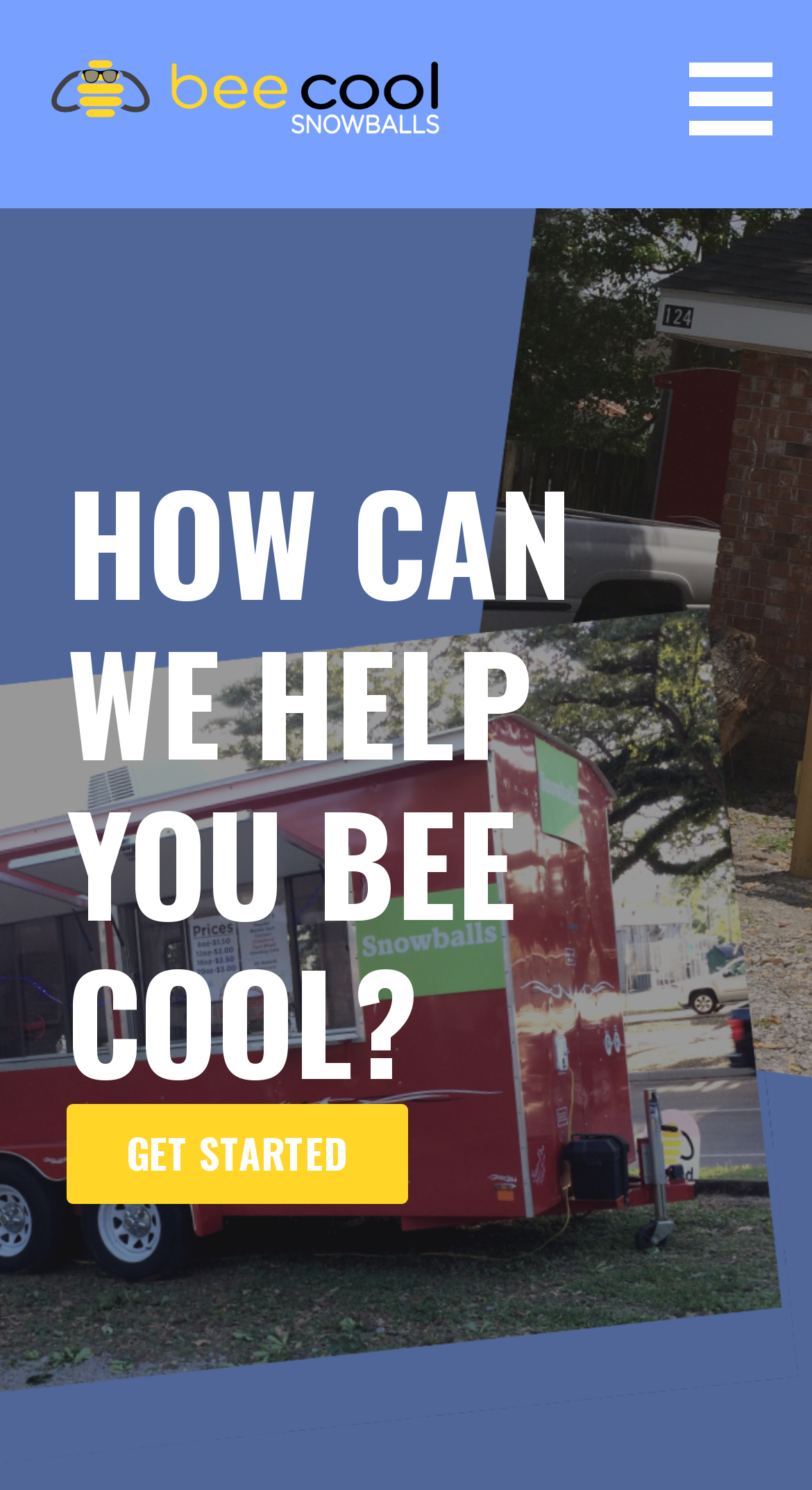What is the call-to-action on the webpage?
Refer to the image and provide a concise answer in one word or phrase.

GET STARTED